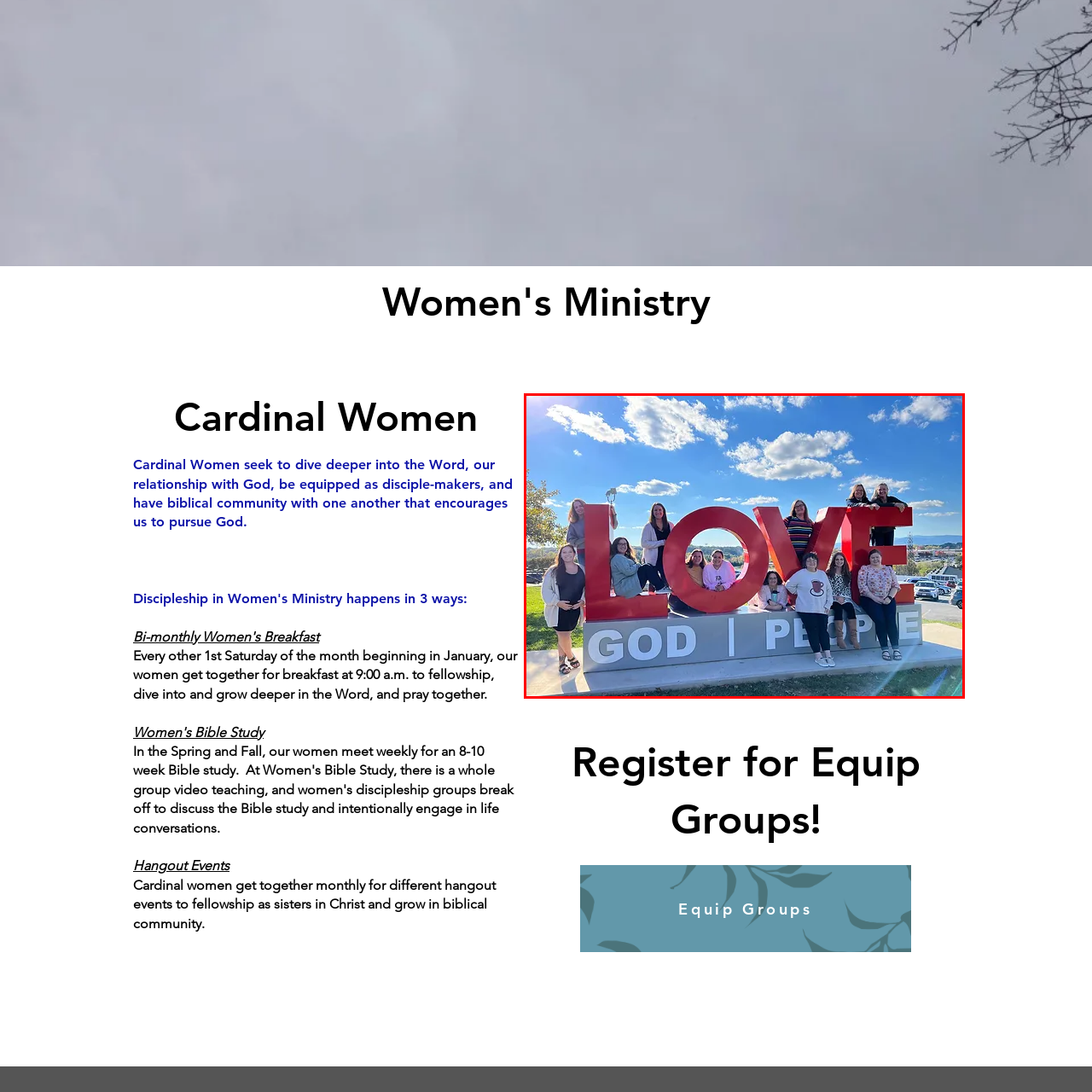Check the image highlighted in red, What is the likely purpose of the gathering?
 Please answer in a single word or phrase.

Fellowship and community